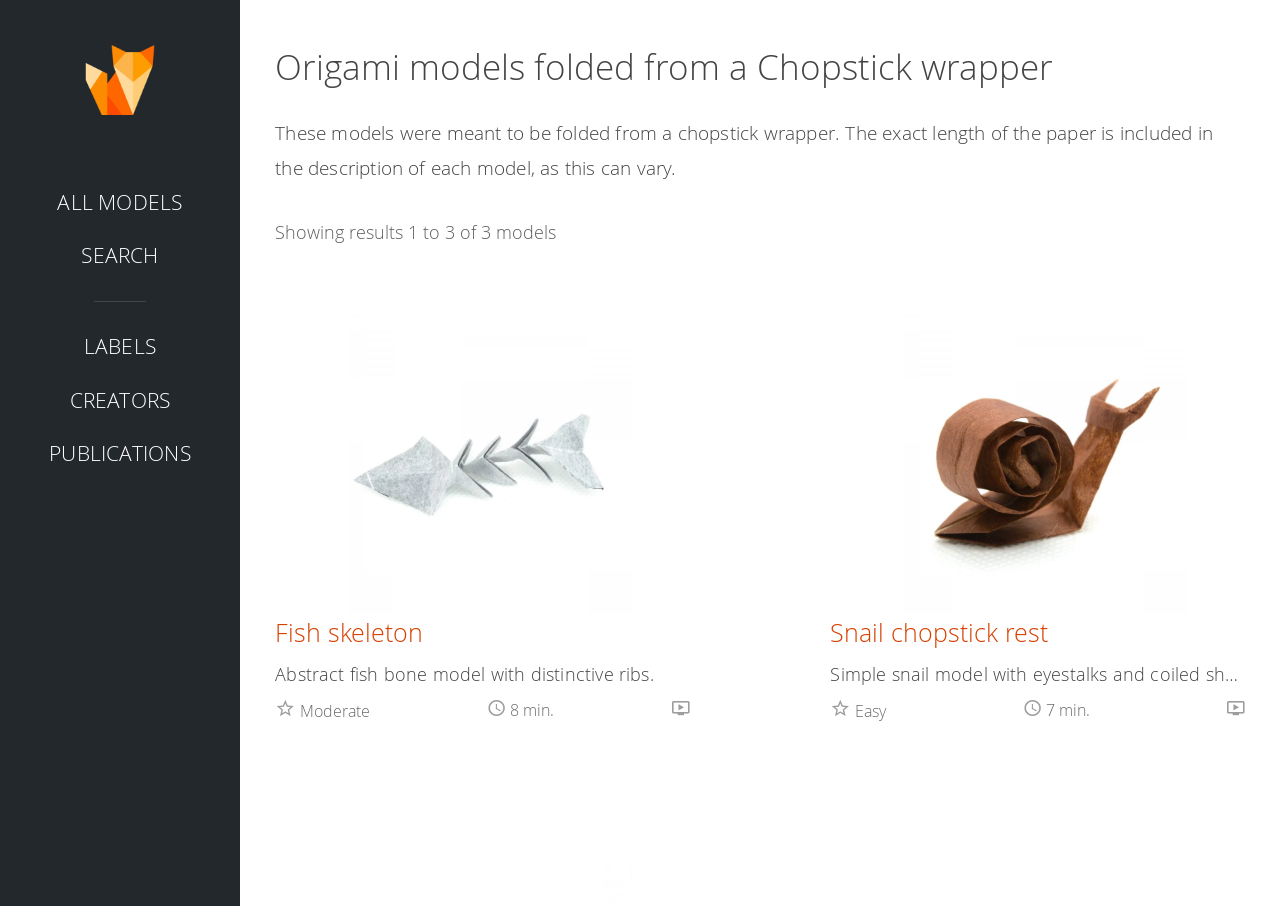Extract the bounding box coordinates for the UI element described as: "parent_node: Snail chopstick rest".

[0.649, 0.347, 0.973, 0.678]